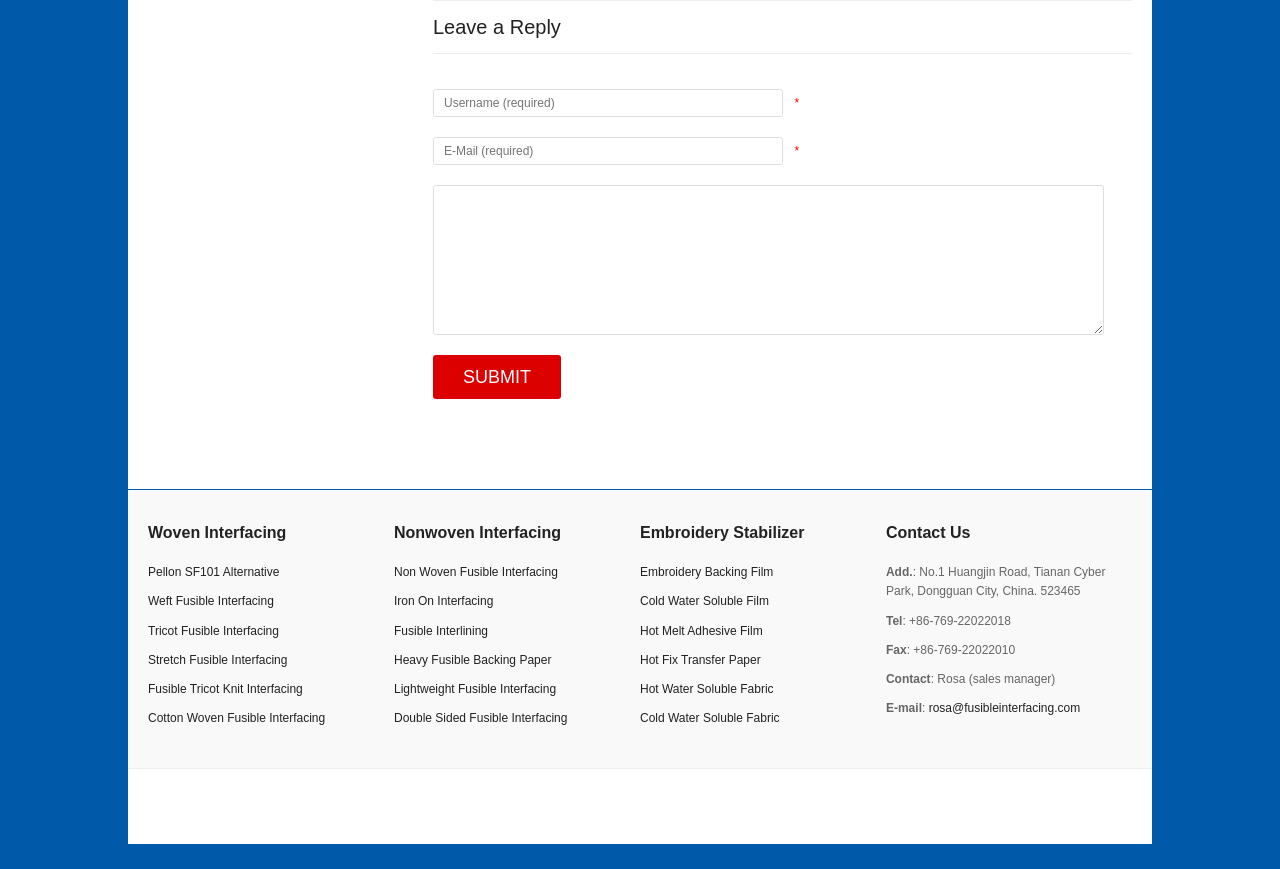Please provide the bounding box coordinates for the UI element as described: "Fusible Interlining". The coordinates must be four floats between 0 and 1, represented as [left, top, right, bottom].

[0.308, 0.718, 0.381, 0.734]